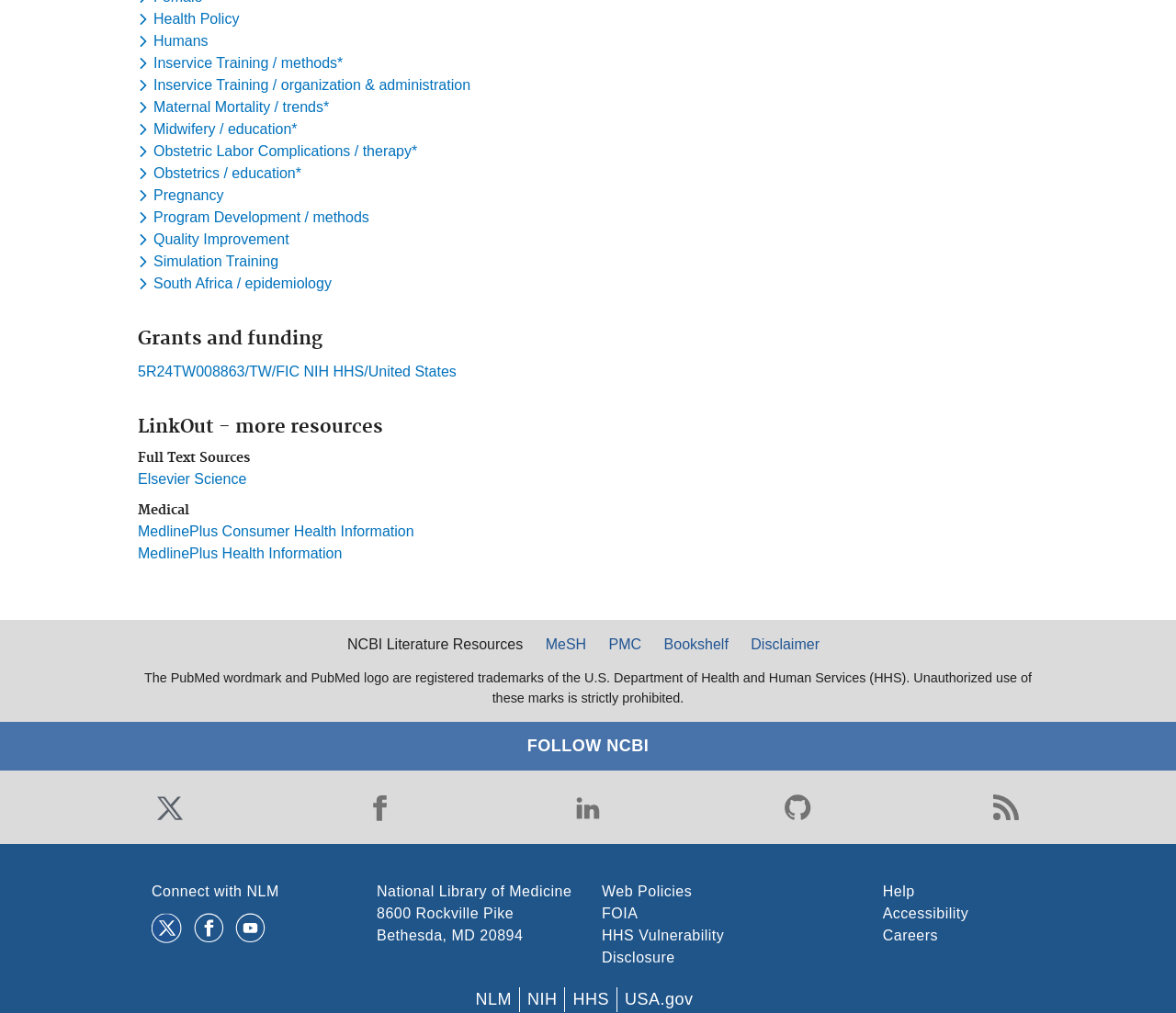What is the purpose of the 'Grants and funding' section?
Answer the question with detailed information derived from the image.

The 'Grants and funding' section is likely intended to provide information on grants and funding opportunities, as indicated by the heading and the link '5R24TW008863/TW/FIC NIH HHS/United States'.